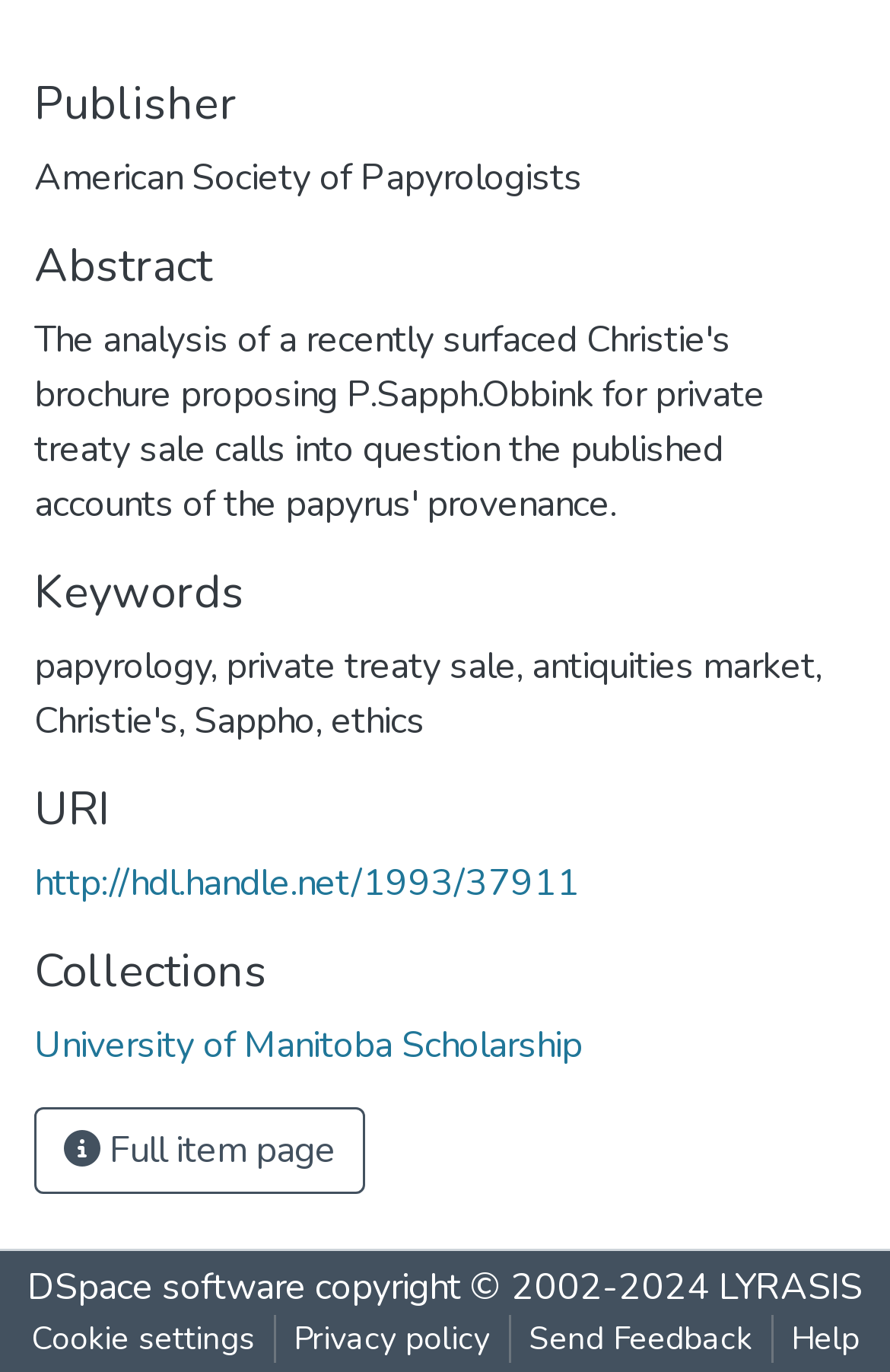Provide the bounding box coordinates of the HTML element this sentence describes: "http://hdl.handle.net/1993/37911".

[0.038, 0.626, 0.651, 0.663]